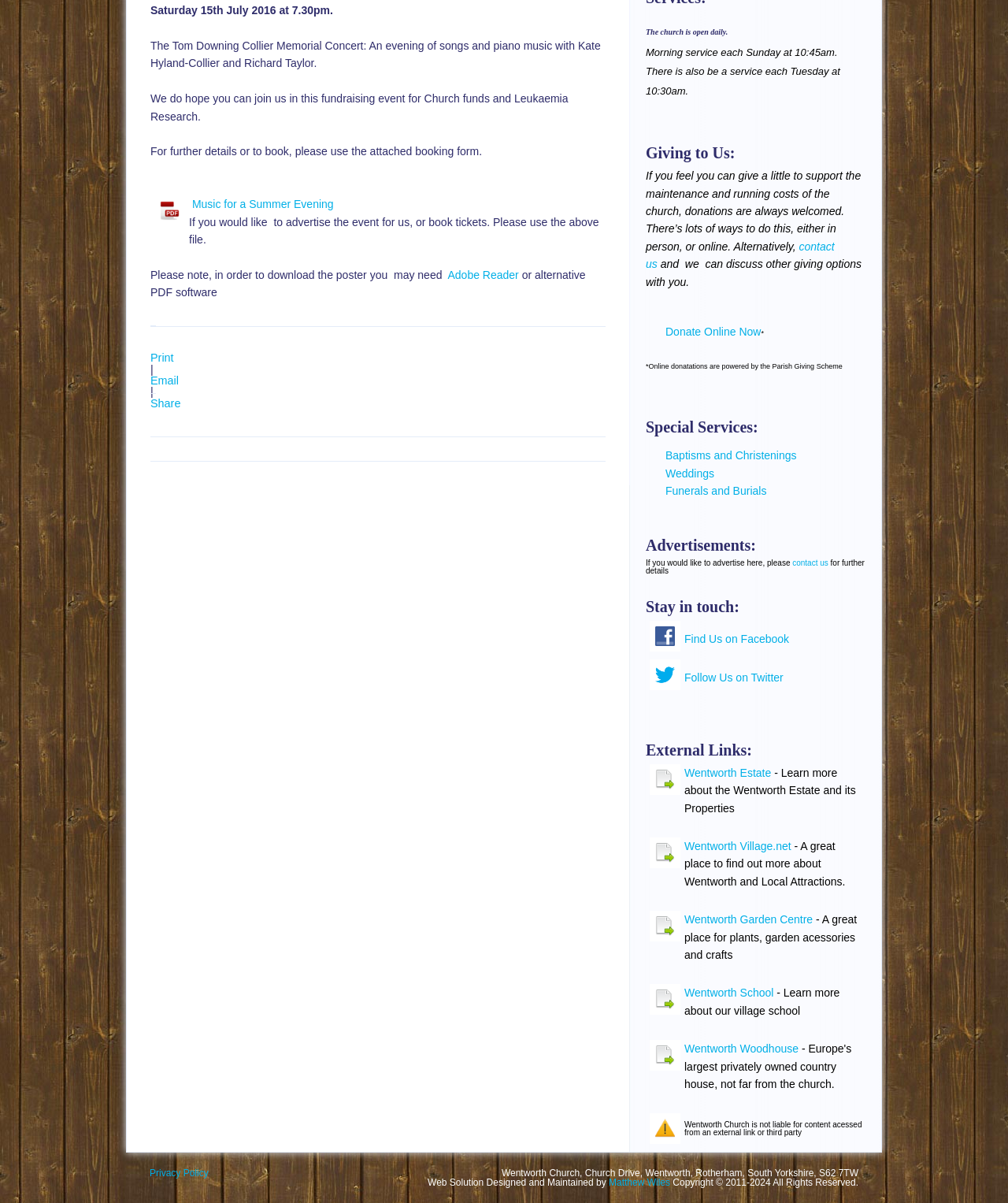Given the following UI element description: "contact us", find the bounding box coordinates in the webpage screenshot.

[0.641, 0.2, 0.828, 0.225]